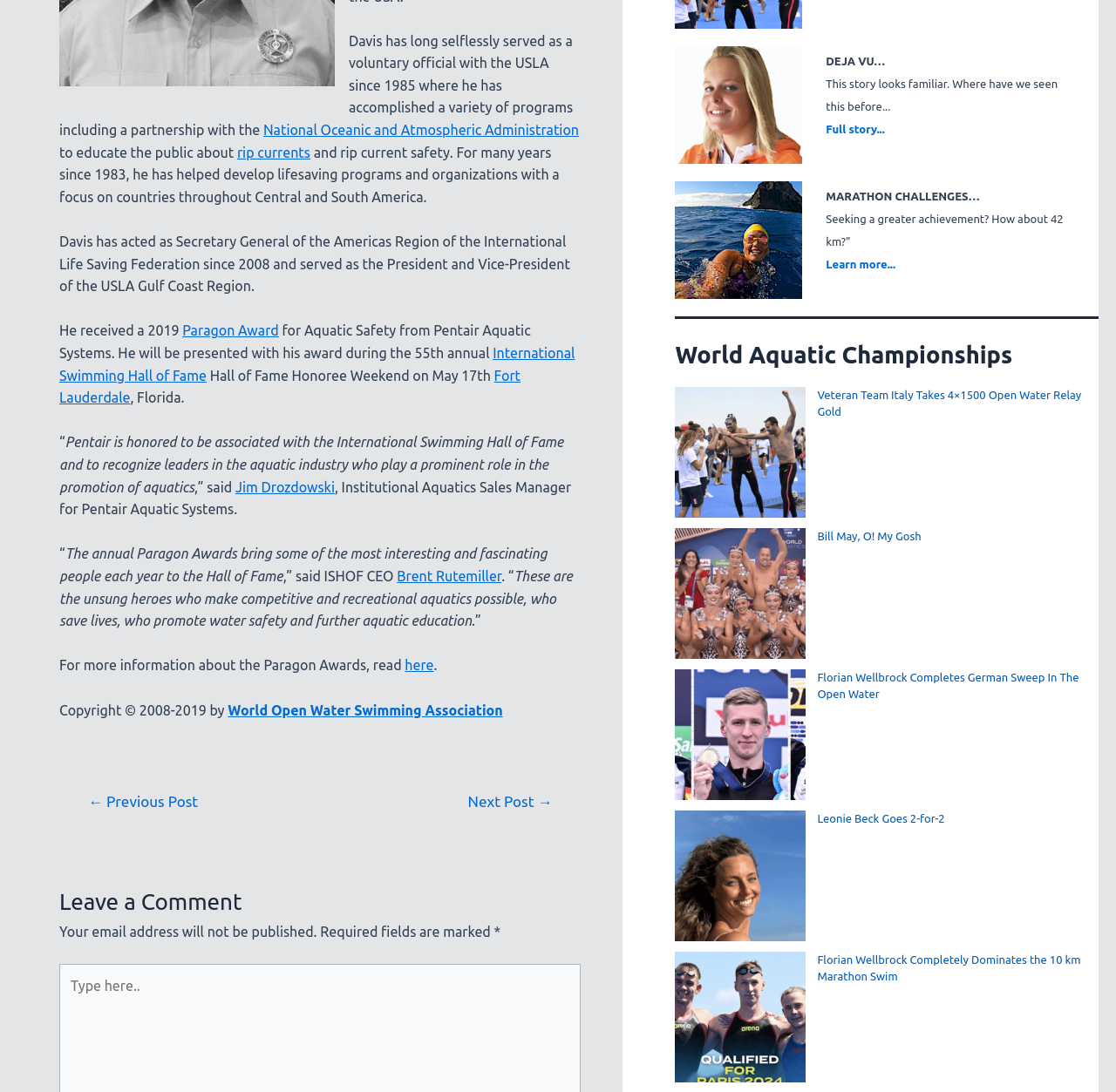Ascertain the bounding box coordinates for the UI element detailed here: "El rey network online". The coordinates should be provided as [left, top, right, bottom] with each value being a float between 0 and 1.

None